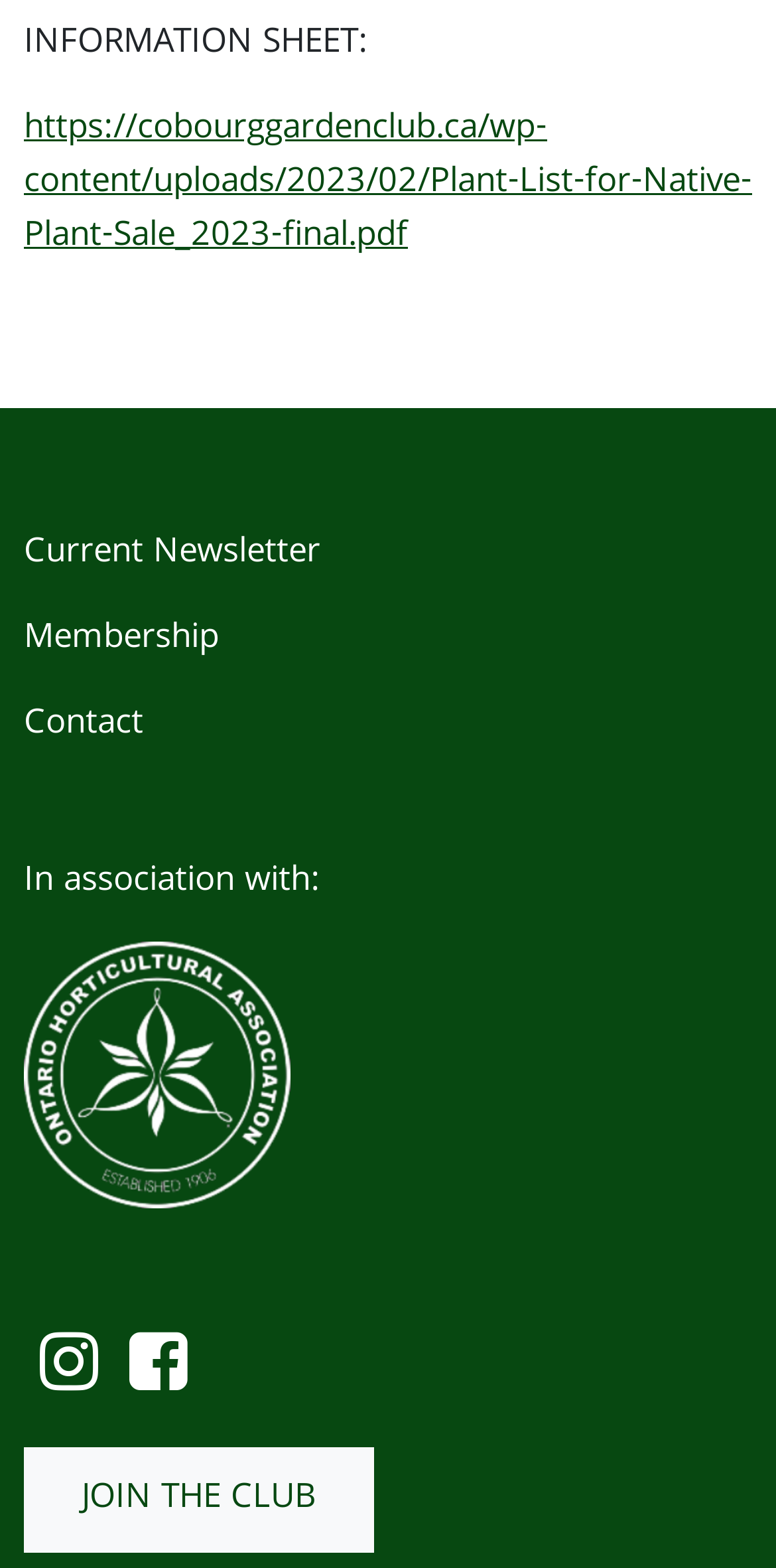Carefully examine the image and provide an in-depth answer to the question: What is the title of the information sheet?

The title of the information sheet can be inferred from the link provided on the webpage, which is 'https://cobourggardenclub.ca/wp-content/uploads/2023/02/Plant-List-for-Native-Plant-Sale_2023-final.pdf'. This link suggests that the information sheet is related to a native plant sale and provides a list of plants.